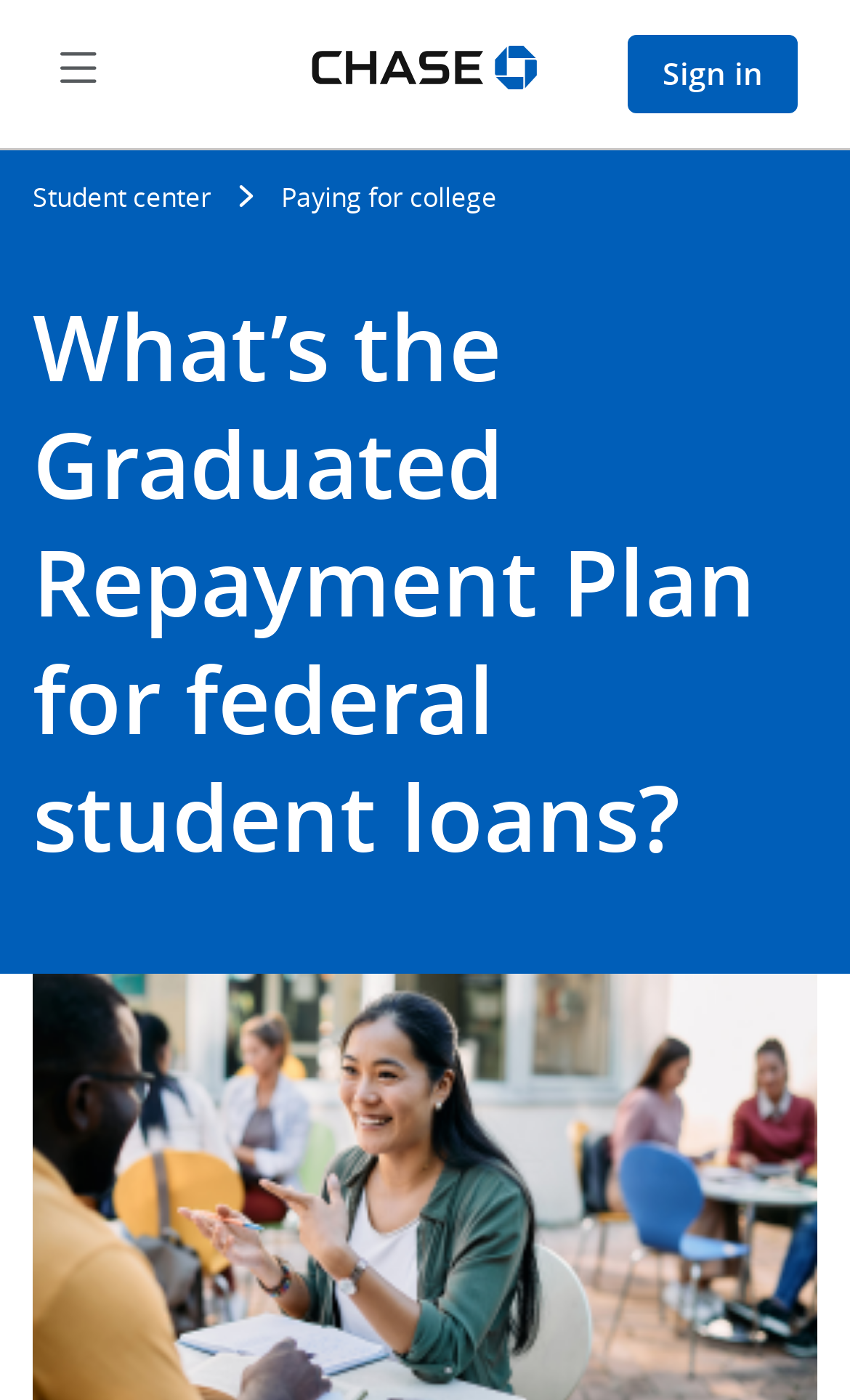Write an extensive caption that covers every aspect of the webpage.

The webpage is about the Graduated Repayment Plan for federal student loans. At the top left corner, there is a "Skip to main content" link. Next to it, on the top left side, is an "Open side menu" button. On the top center, the Chase logo is displayed, which links to the Chase home page. On the top right side, a "Sign in" link is located.

Below the top section, a breadcrumb navigation menu is displayed, which shows the path "Student center" > "Paying for college". Underneath the navigation menu, a prominent heading reads "What’s the Graduated Repayment Plan for federal student loans?" which takes up most of the page's width.